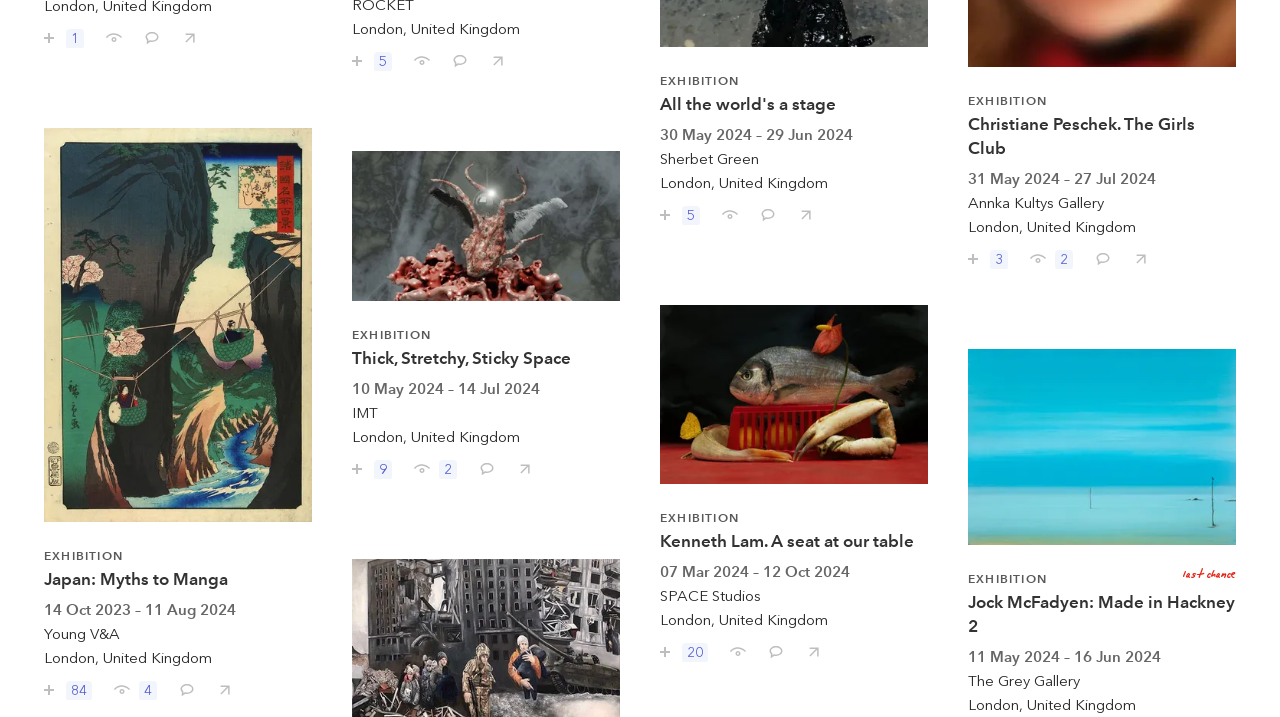Can you determine the bounding box coordinates of the area that needs to be clicked to fulfill the following instruction: "Save Christiane Peschek. The Girls Club"?

[0.745, 0.333, 0.795, 0.375]